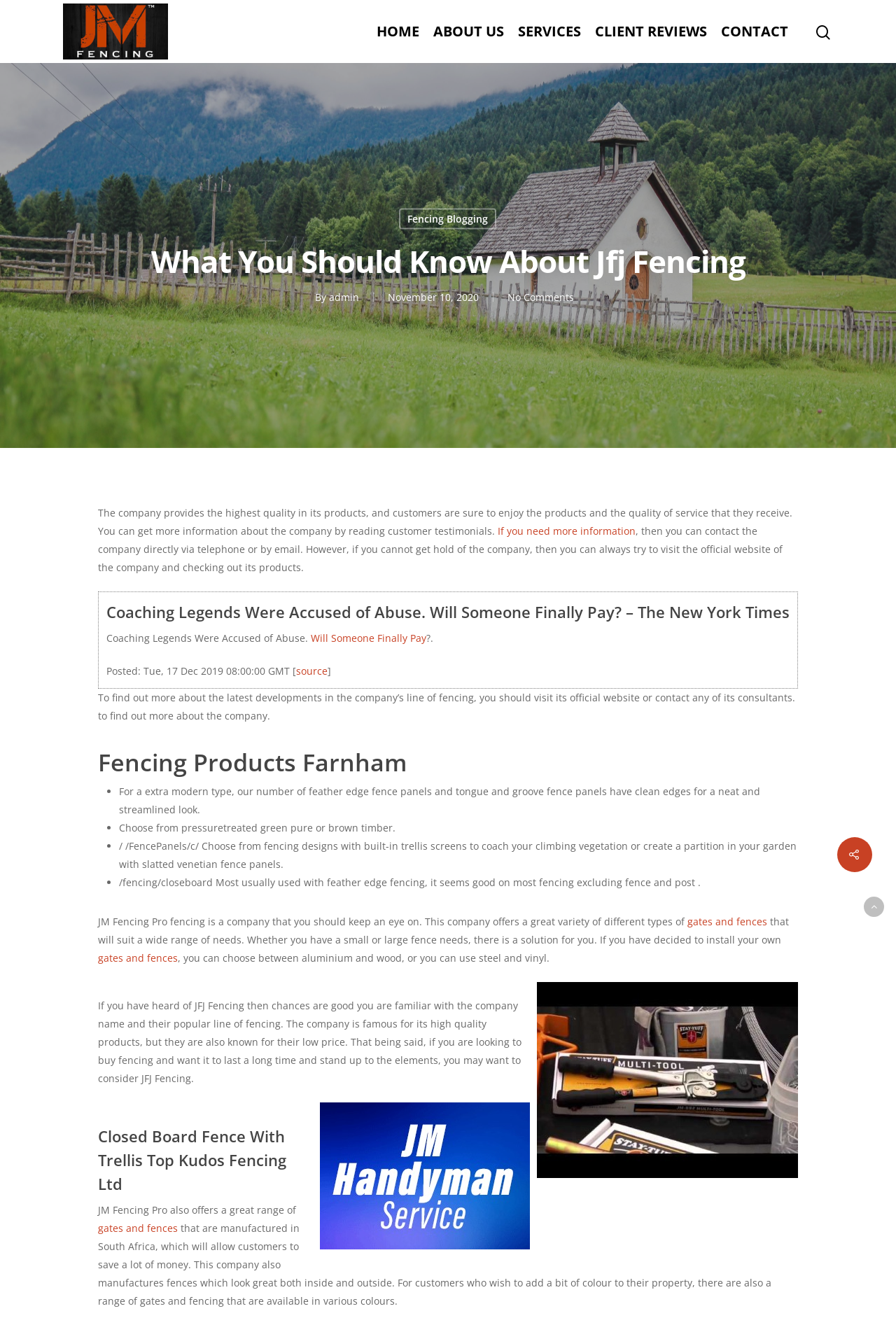Please locate the bounding box coordinates of the element that needs to be clicked to achieve the following instruction: "Contact the company". The coordinates should be four float numbers between 0 and 1, i.e., [left, top, right, bottom].

[0.805, 0.019, 0.88, 0.029]